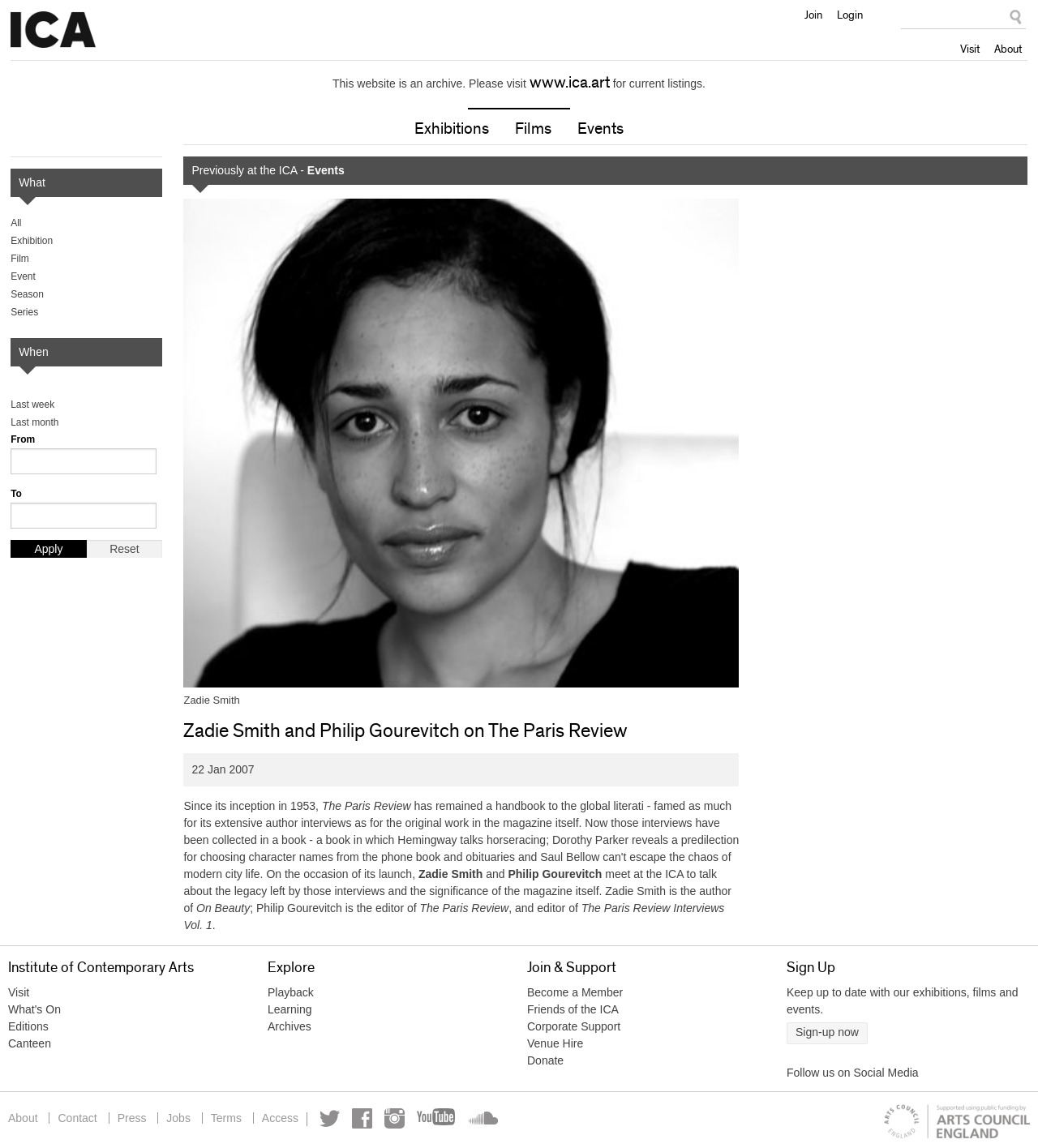Determine and generate the text content of the webpage's headline.

Zadie Smith and Philip Gourevitch on The Paris Review